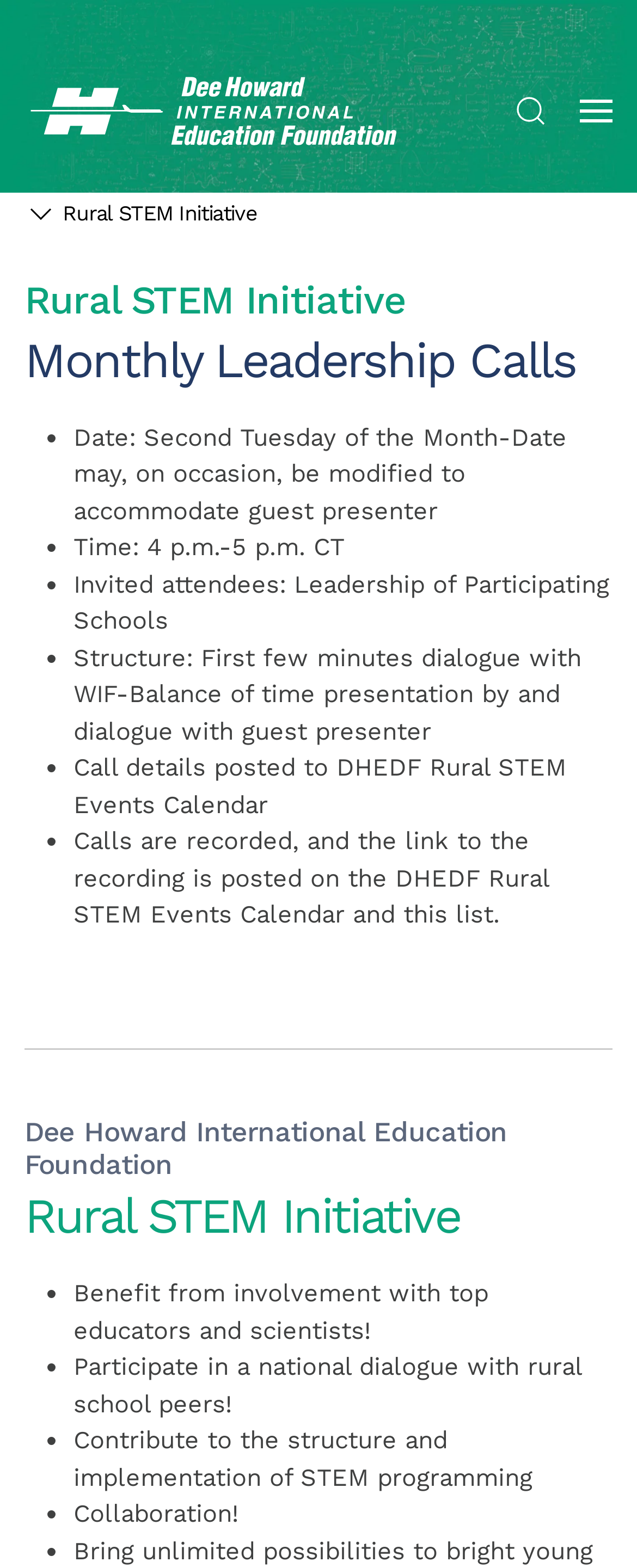Where are the call details posted?
Please give a detailed and elaborate answer to the question based on the image.

According to the webpage, the call details, including the recording link, are posted on the DHEDF Rural STEM Events Calendar and on this webpage.